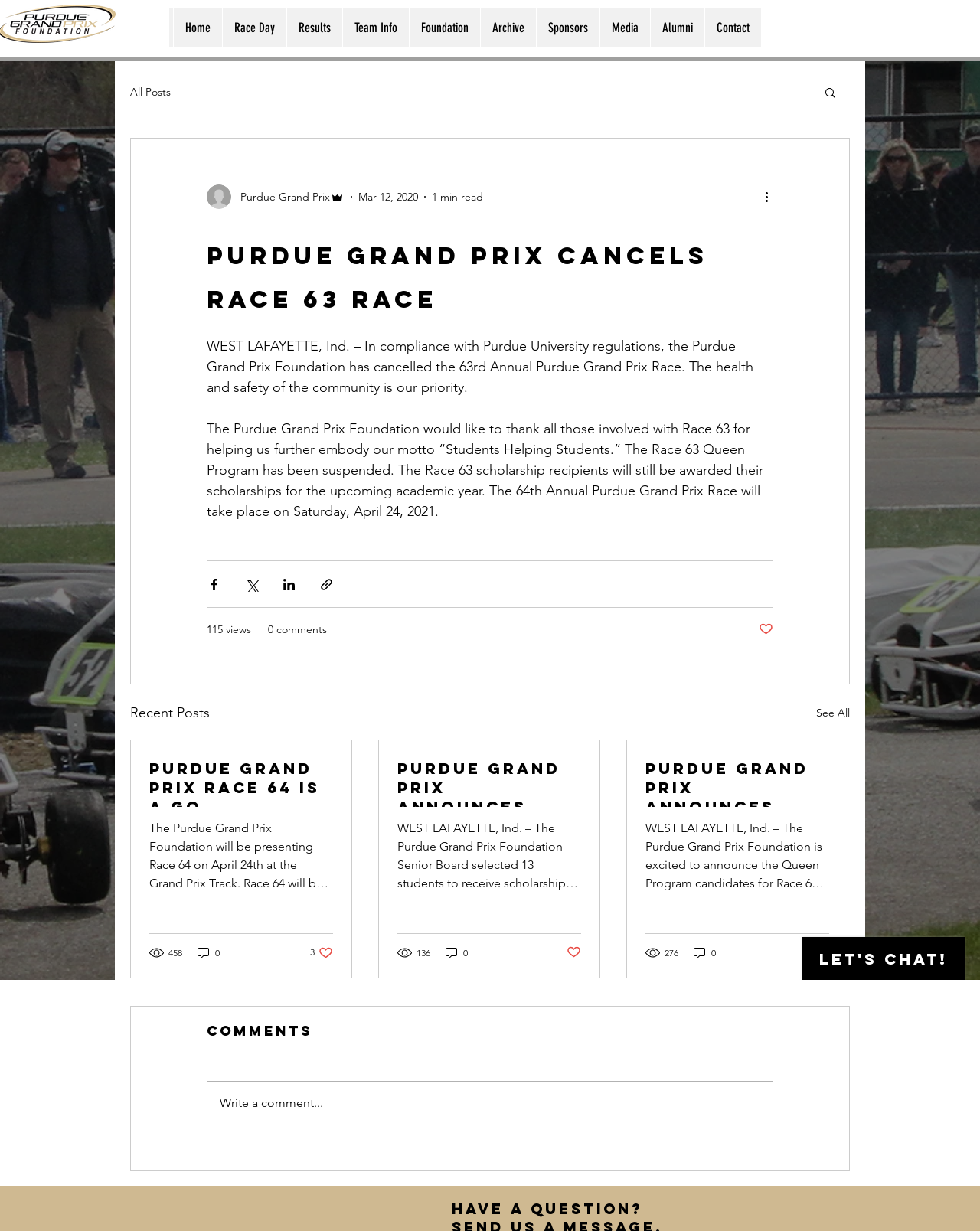What is the motto of the Purdue Grand Prix Foundation?
Refer to the image and answer the question using a single word or phrase.

Students Helping Students